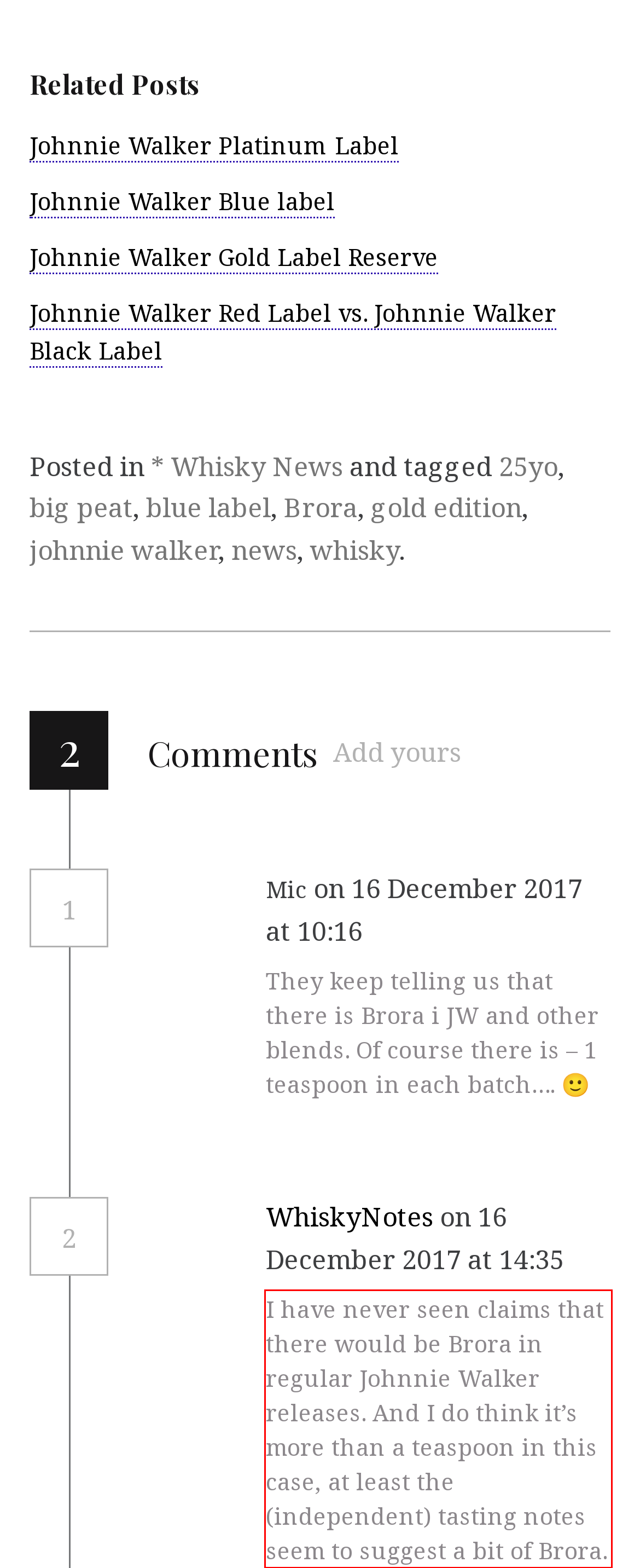You have a screenshot of a webpage with a UI element highlighted by a red bounding box. Use OCR to obtain the text within this highlighted area.

I have never seen claims that there would be Brora in regular Johnnie Walker releases. And I do think it’s more than a teaspoon in this case, at least the (independent) tasting notes seem to suggest a bit of Brora.